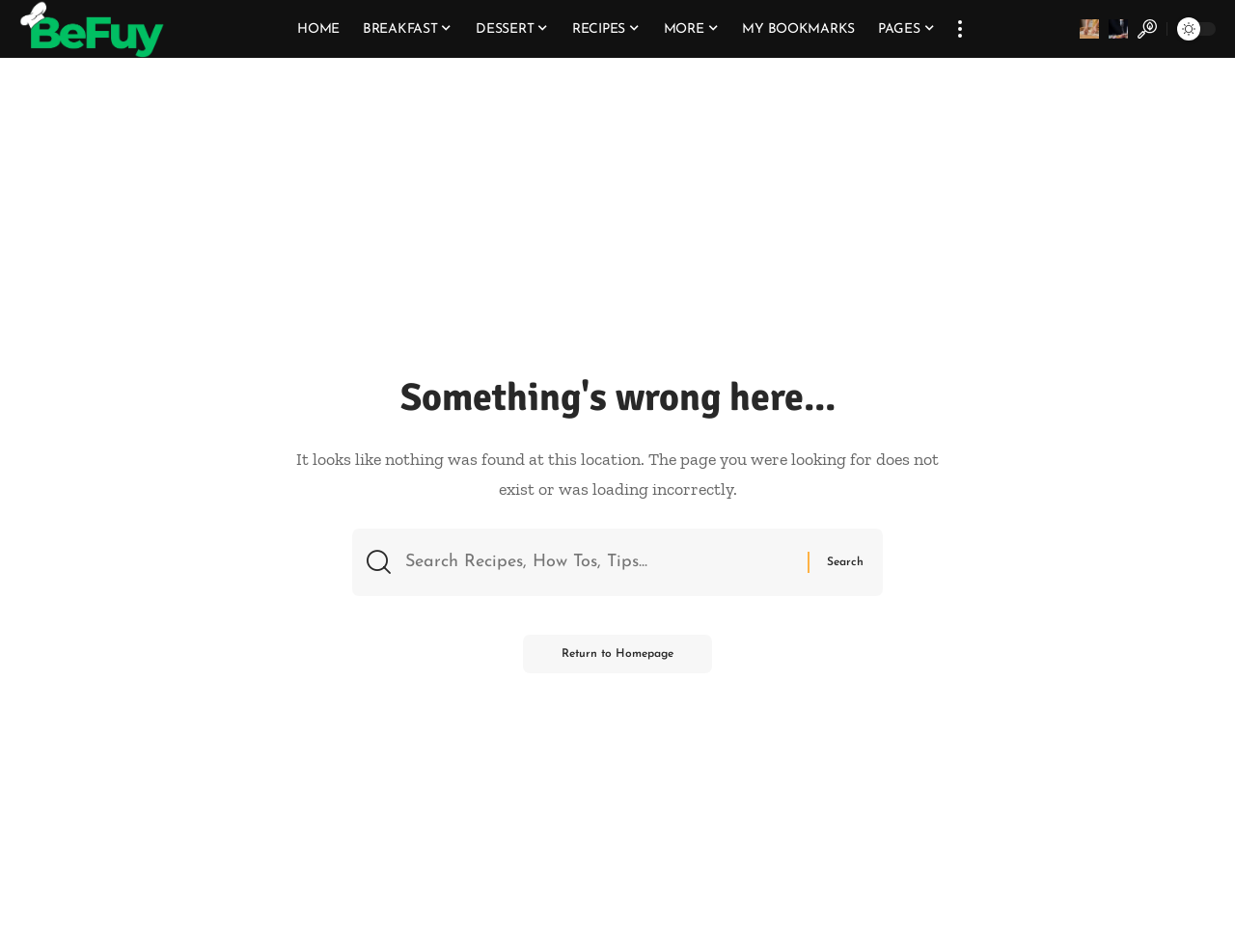Provide a thorough and detailed response to the question by examining the image: 
How many main menu items are available?

There are 7 main menu items available, namely 'HOME', 'BREAKFAST', 'DESSERT', 'RECIPES', 'MORE', 'MY BOOKMARKS', and 'PAGES'.